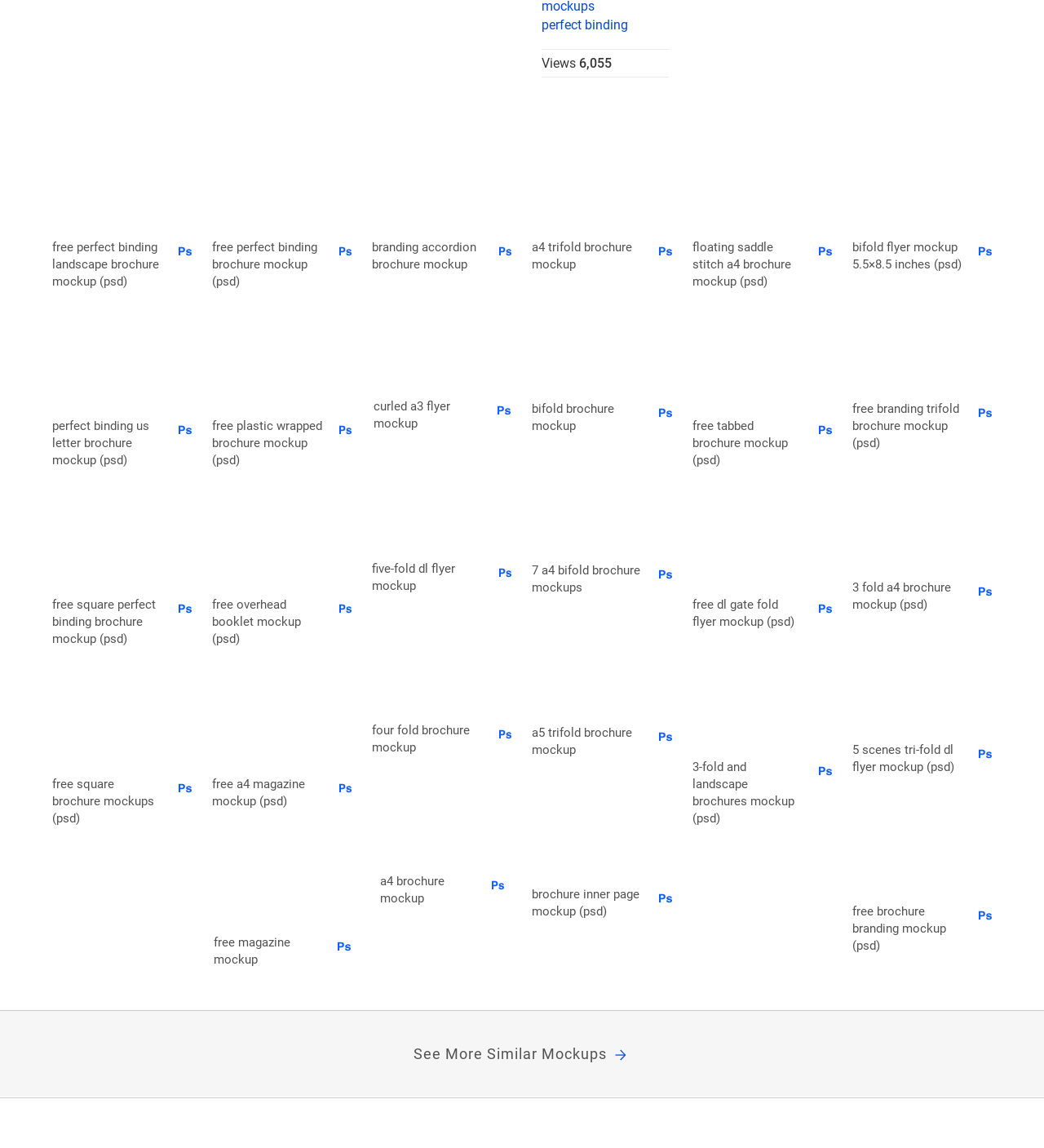How many links have 'free' in their text?
Refer to the image and provide a concise answer in one word or phrase.

13